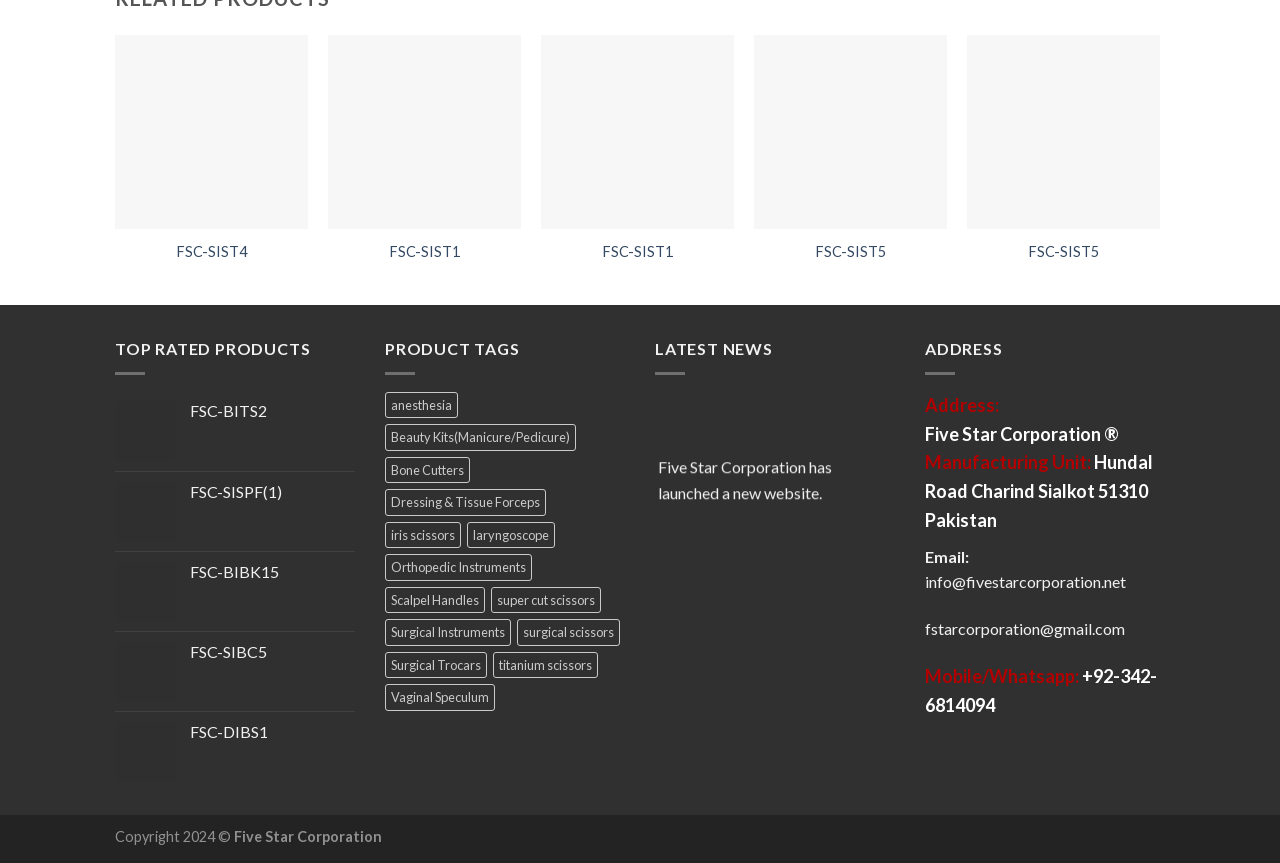How many products are in the 'Beauty Kits(Manicure/Pedicure)' category?
Please give a detailed and thorough answer to the question, covering all relevant points.

According to the link 'Beauty Kits(Manicure/Pedicure) (29 products)', there are 29 products in this category.